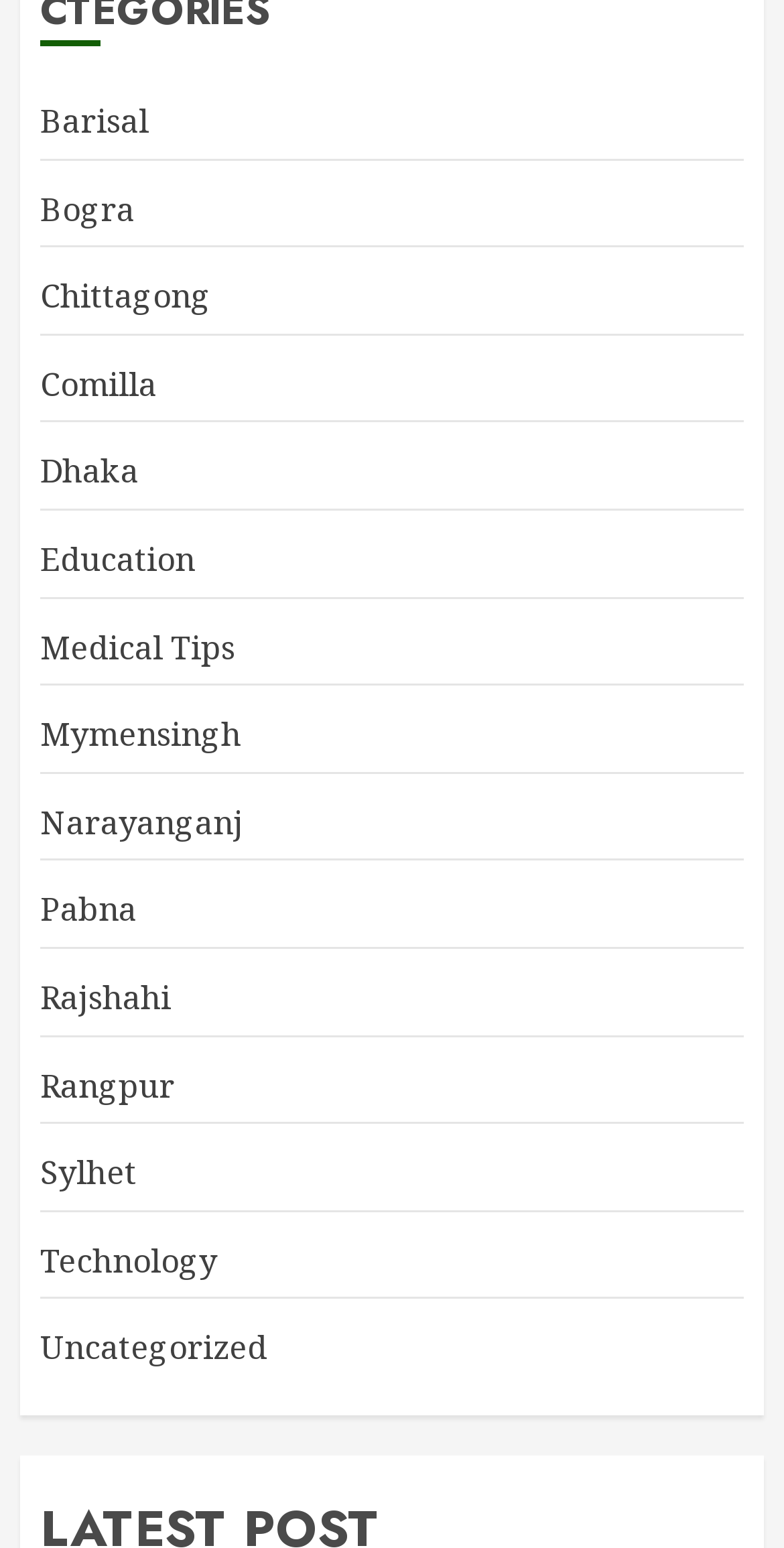What are the categories listed on the webpage?
Answer with a single word or phrase by referring to the visual content.

Locations and topics